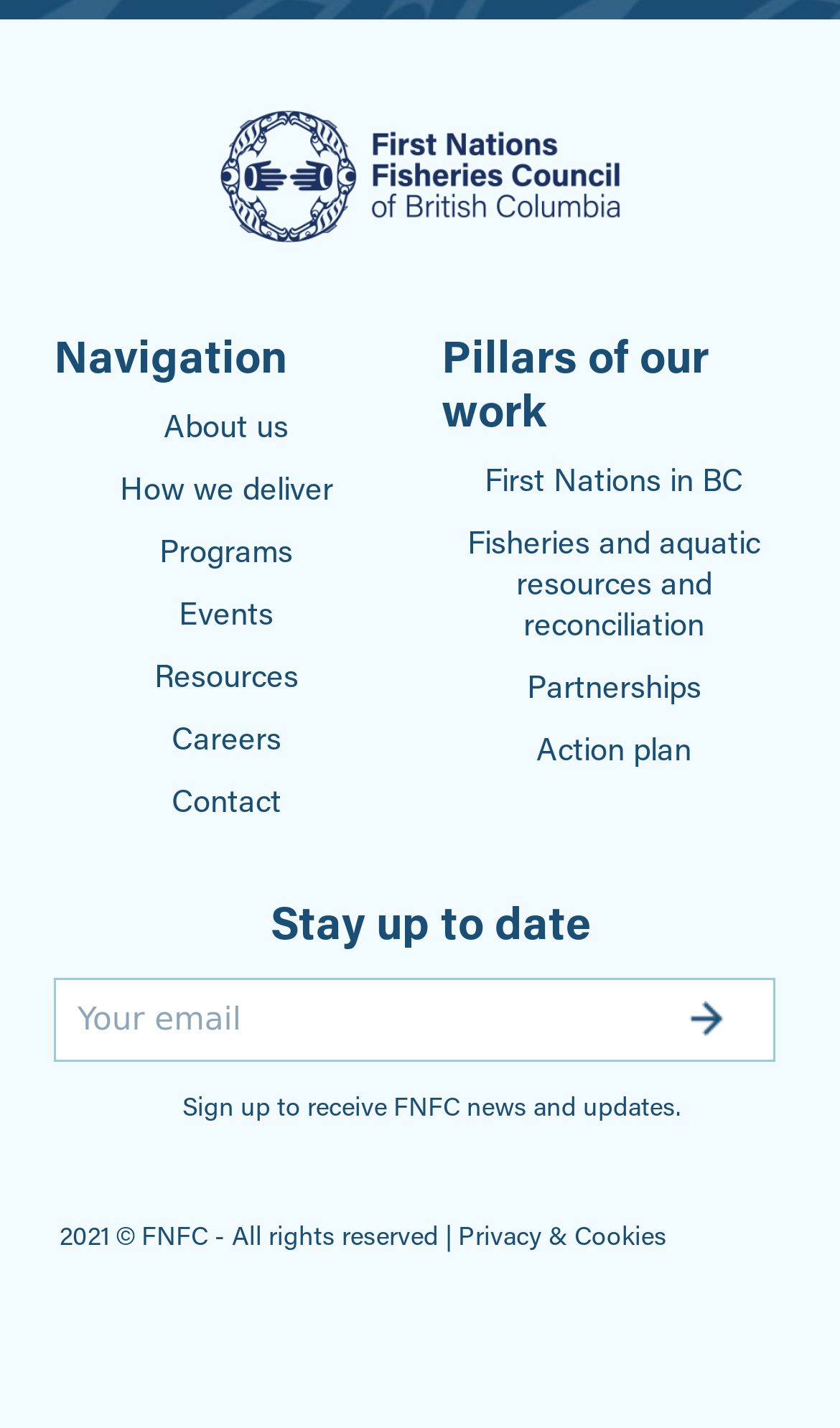Pinpoint the bounding box coordinates of the element that must be clicked to accomplish the following instruction: "Click on the 'About us' link". The coordinates should be in the format of four float numbers between 0 and 1, i.e., [left, top, right, bottom].

[0.038, 0.281, 0.5, 0.324]